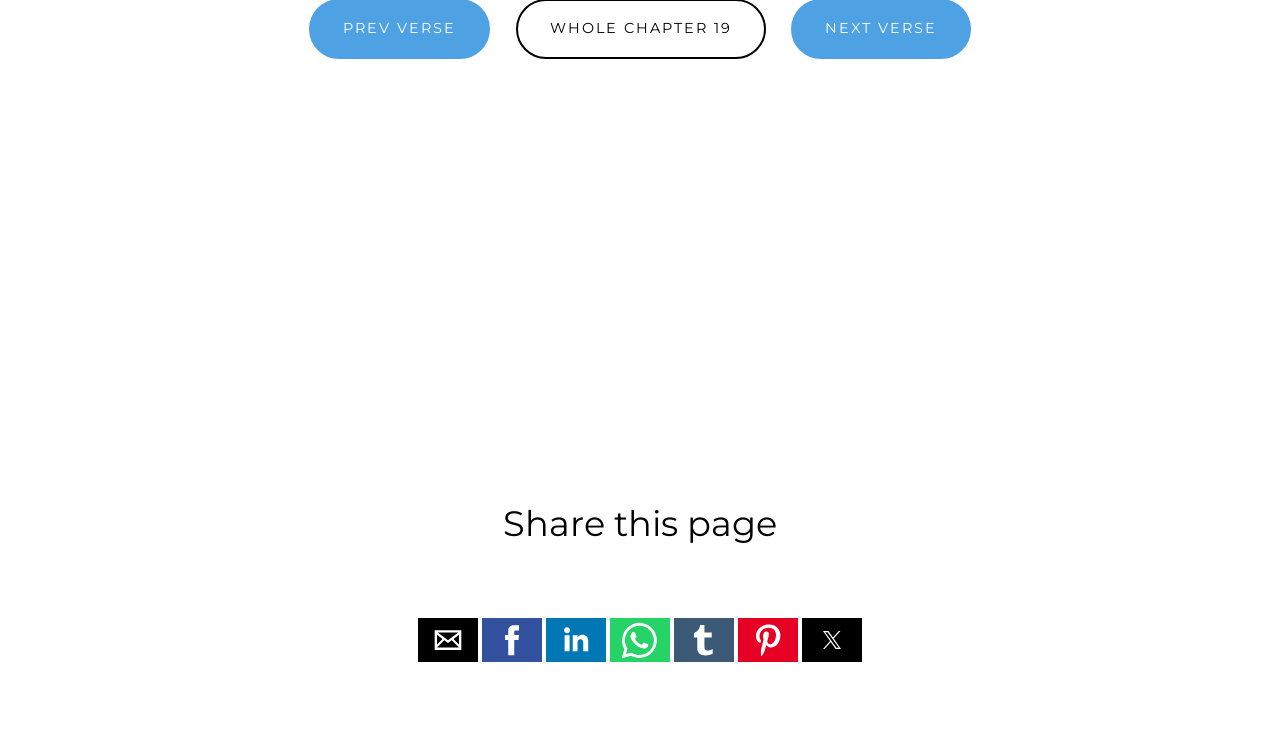Please answer the following question using a single word or phrase: 
What is the purpose of the buttons below 'Share this page'?

Sharing